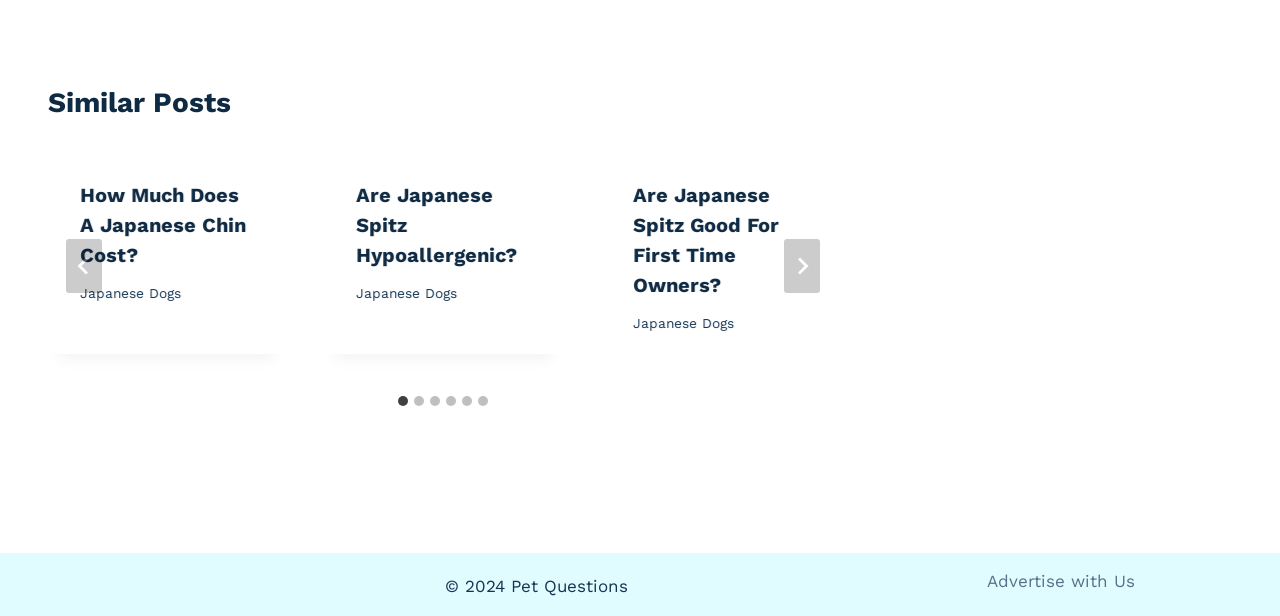Using the information from the screenshot, answer the following question thoroughly:
What is the text on the button to navigate to the last slide?

The button to navigate to the last slide is located in the post section and has the text 'Go to last slide'.